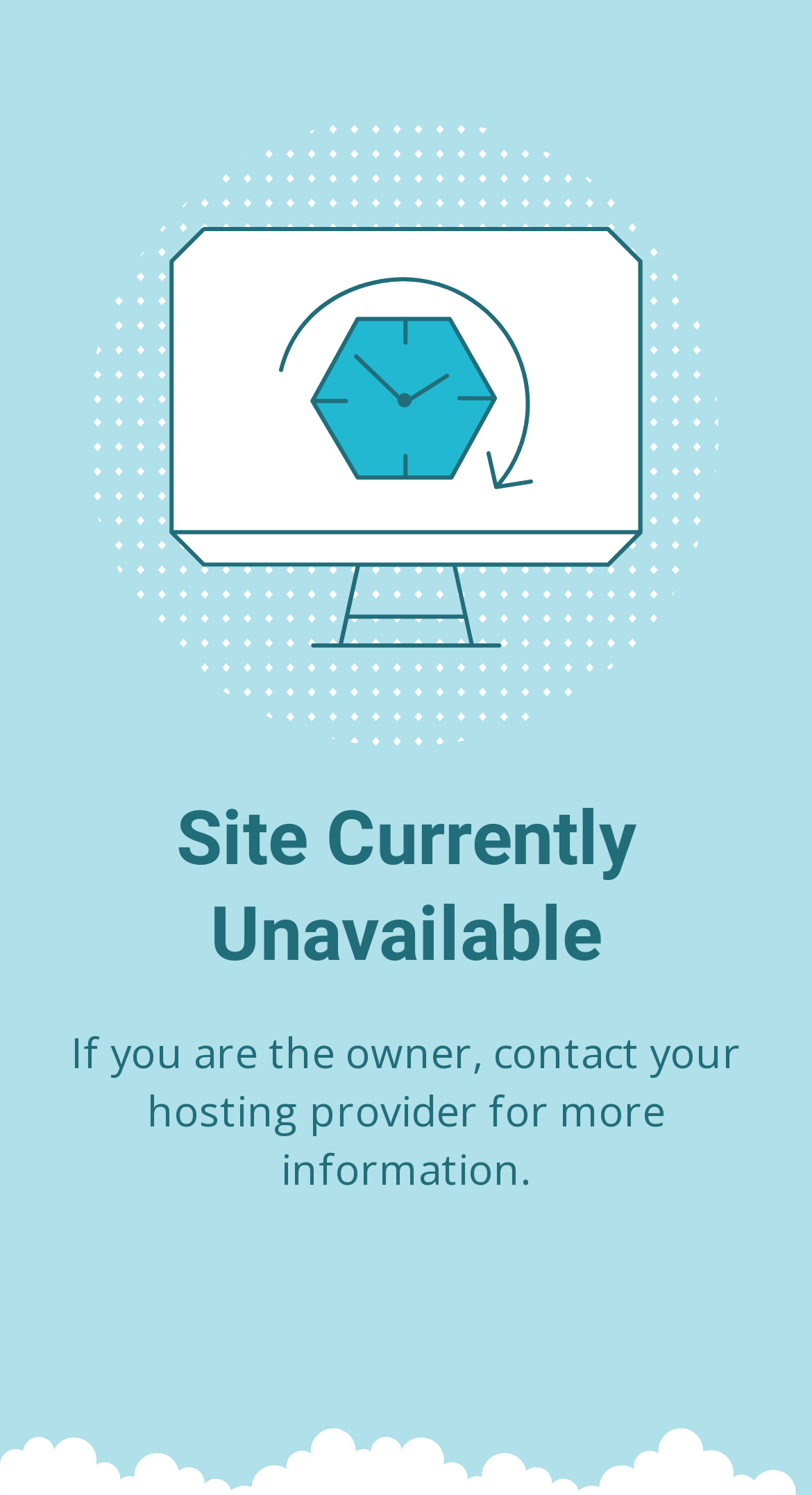Extract the text of the main heading from the webpage.

Site Currently Unavailable